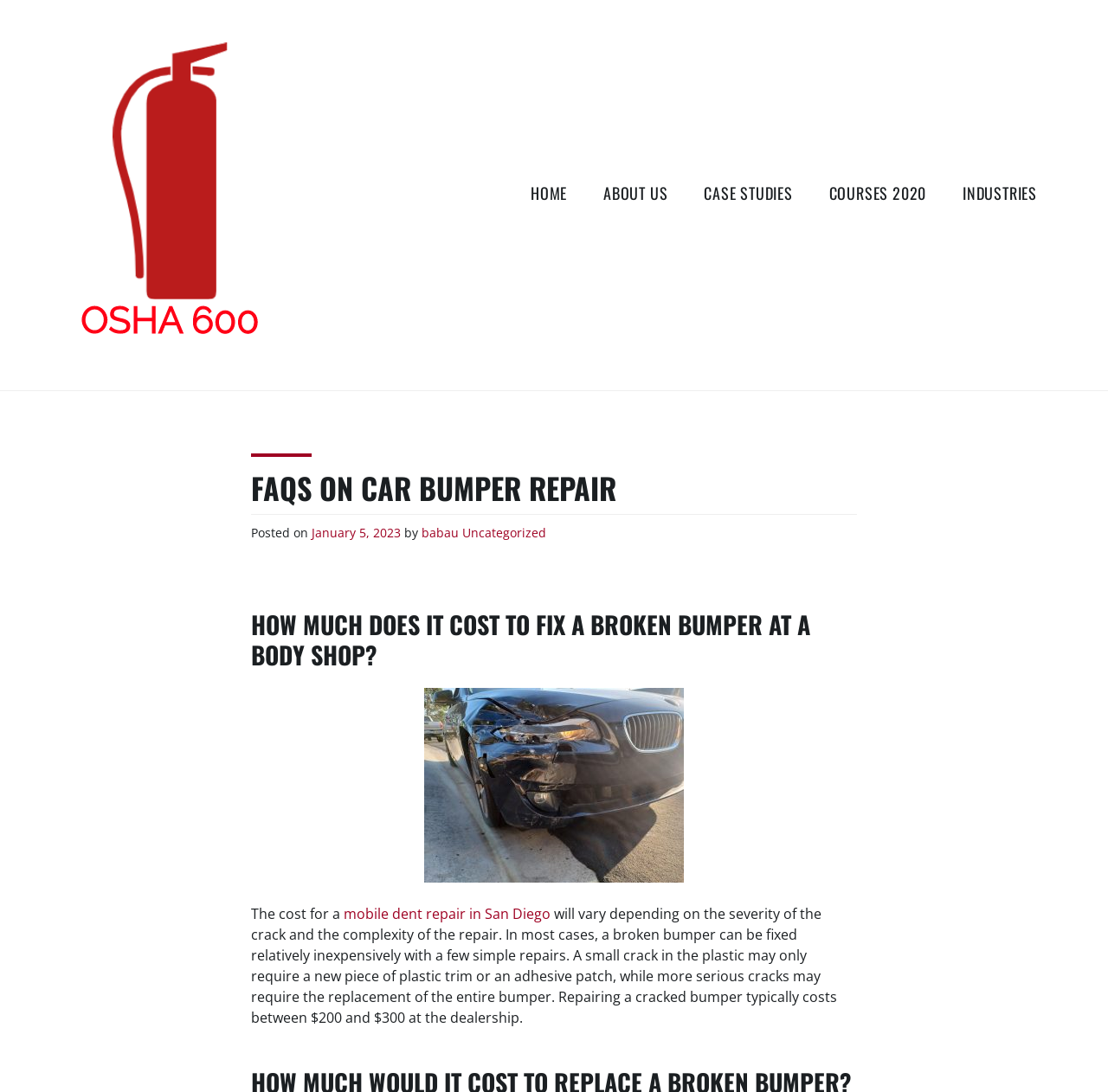Given the element description: "Industries", predict the bounding box coordinates of this UI element. The coordinates must be four float numbers between 0 and 1, given as [left, top, right, bottom].

[0.869, 0.167, 0.936, 0.19]